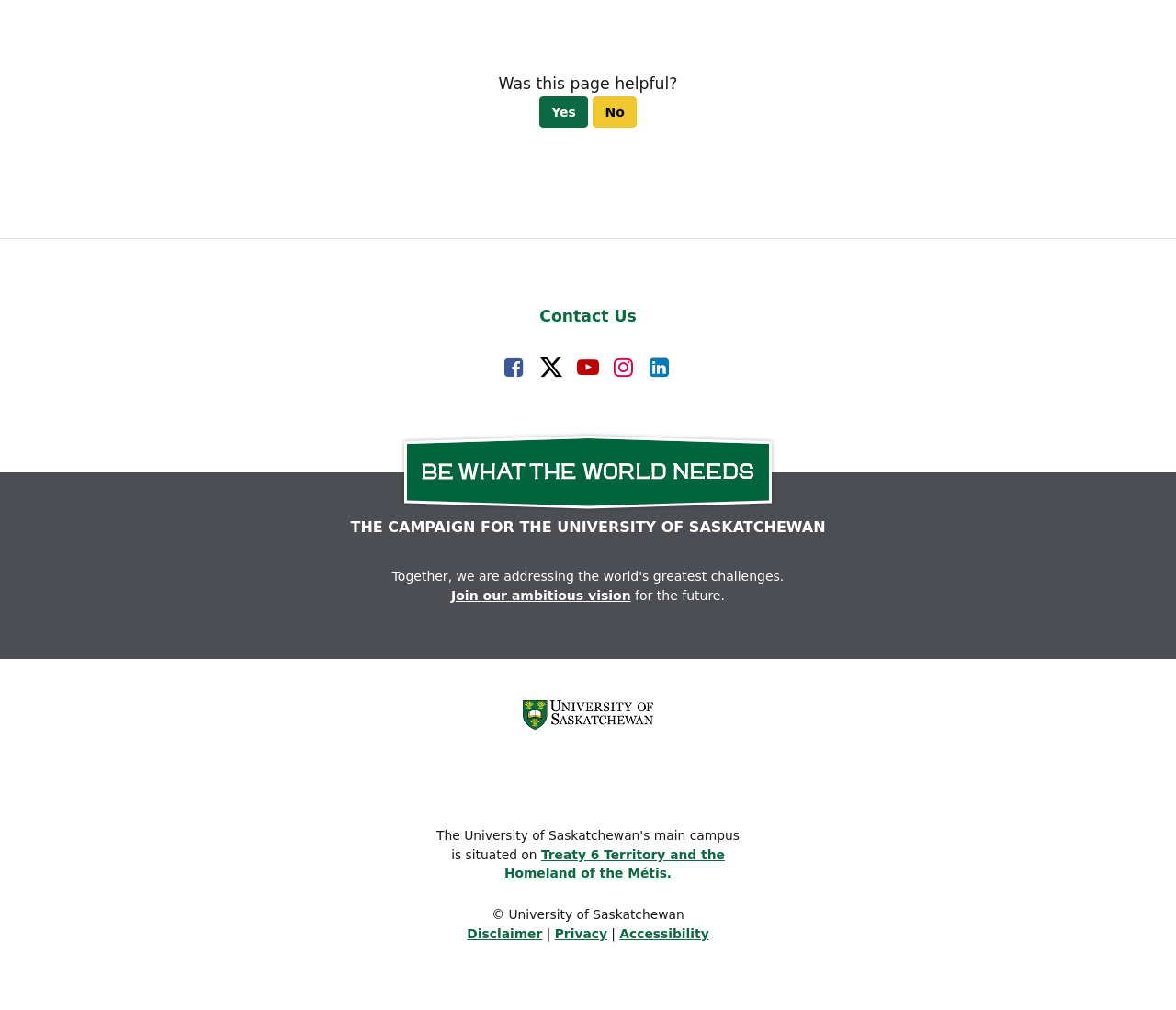Use a single word or phrase to respond to the question:
What is the text above the 'Yes' and 'No' buttons?

Was this page helpful?